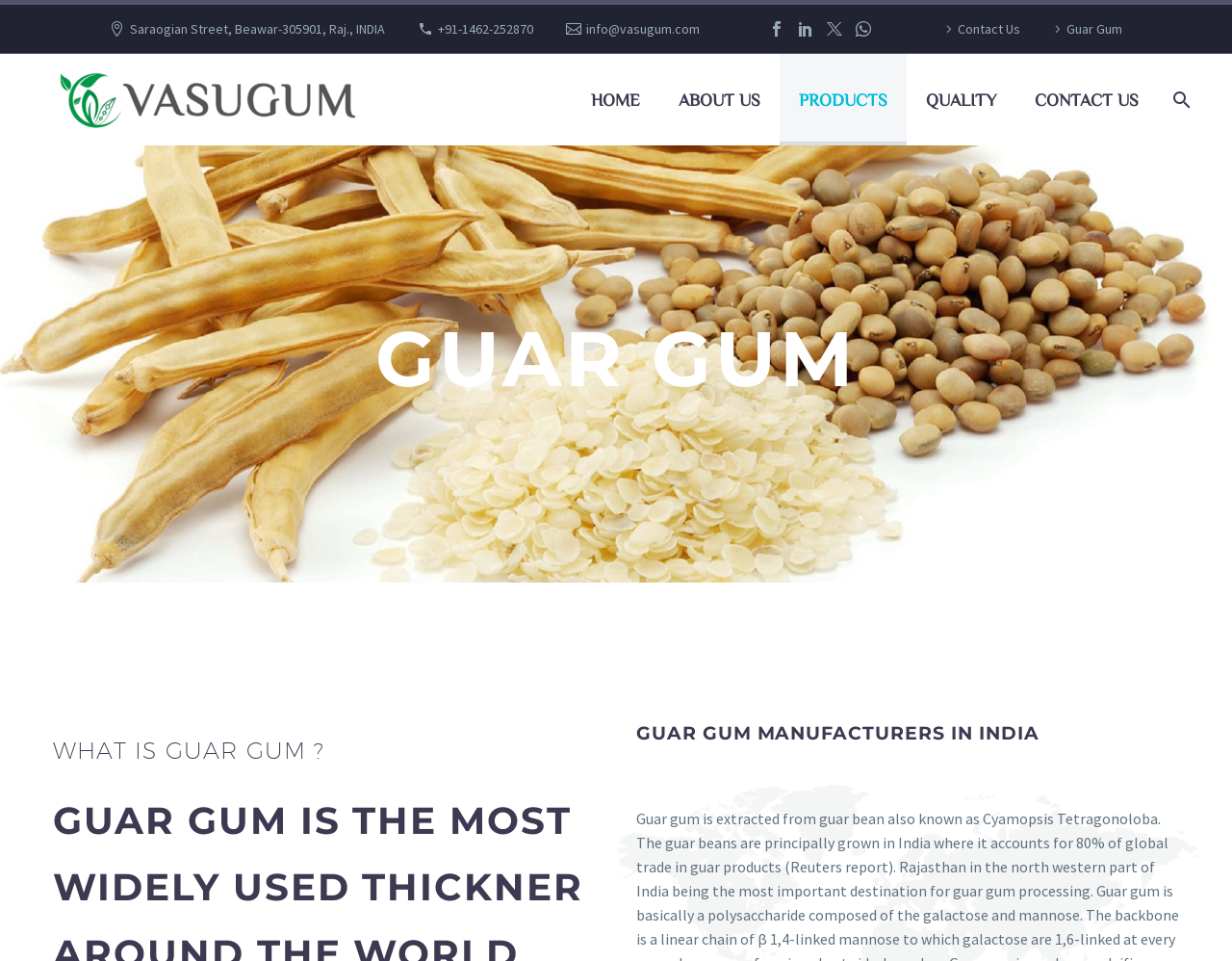What is the main product of Vasundhara Gums and Chemicals?
Give a thorough and detailed response to the question.

I found the main product by looking at the heading element on the webpage, which mentions 'GUAR GUM' in bold letters. Additionally, the webpage has a section dedicated to explaining what guar gum is and its manufacturers in India.